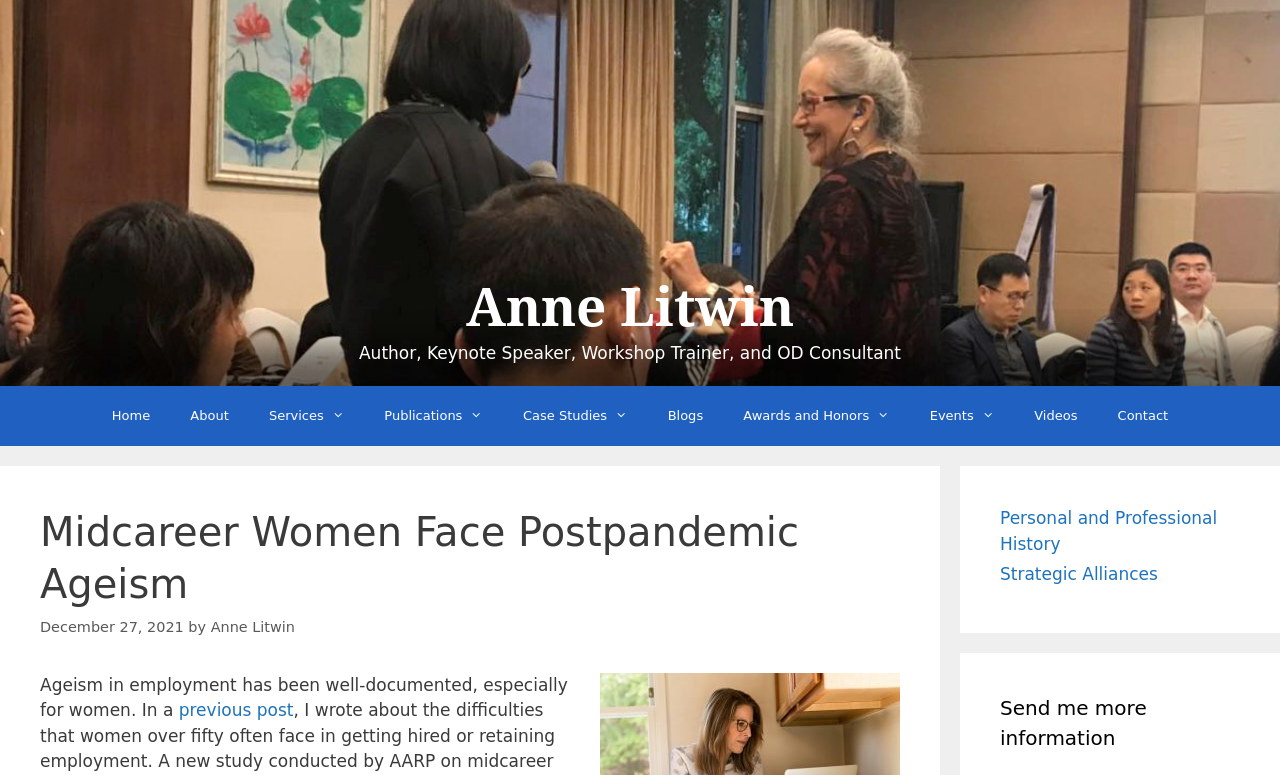Please identify the bounding box coordinates of the element that needs to be clicked to perform the following instruction: "read previous post".

[0.14, 0.904, 0.229, 0.93]